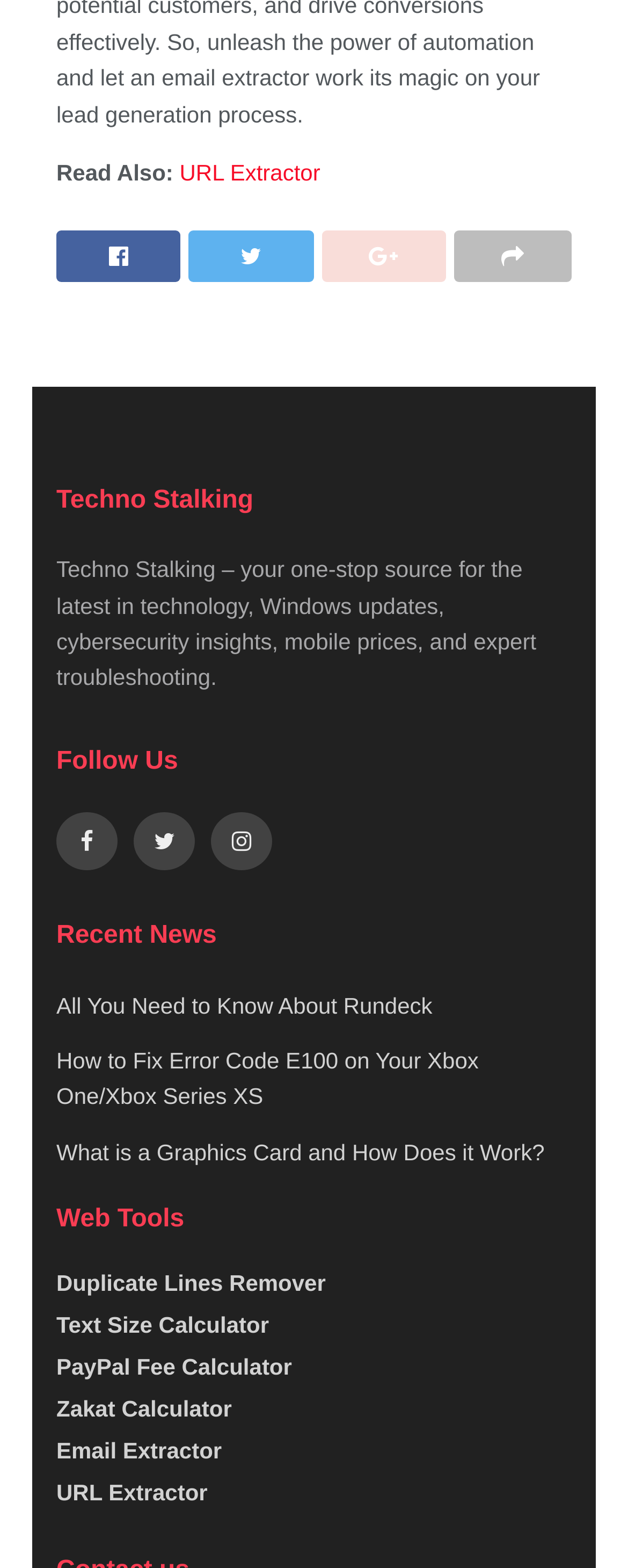Using the information from the screenshot, answer the following question thoroughly:
What is the purpose of the 'URL Extractor' tool?

The 'URL Extractor' tool is listed under the 'Web Tools' section, suggesting that it is a utility for extracting URLs from a given input. The purpose of this tool is to extract URLs, which can be useful for various tasks such as data scraping or link analysis.